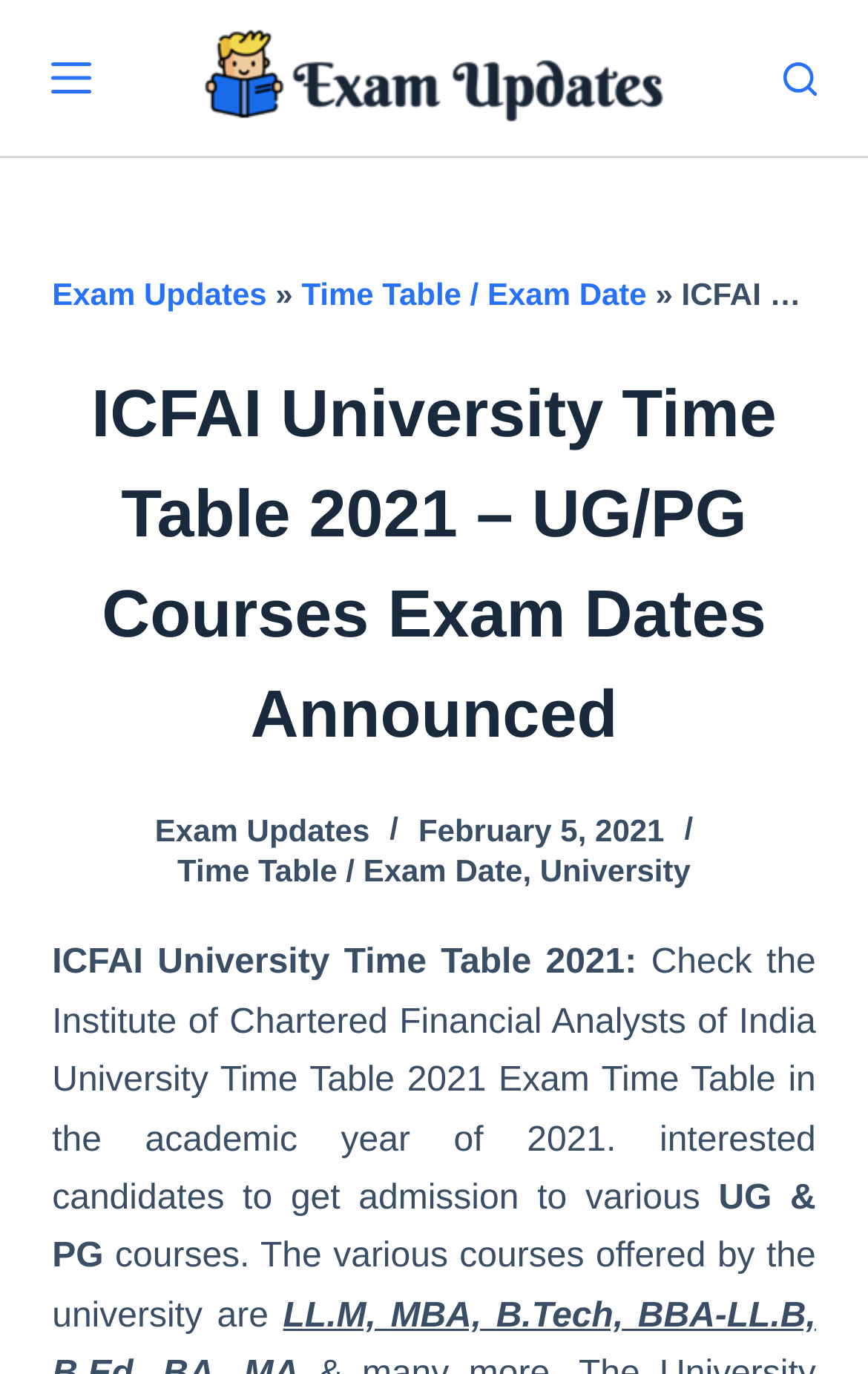Please find and generate the text of the main heading on the webpage.

ICFAI University Time Table 2021 – UG/PG Courses Exam Dates Announced